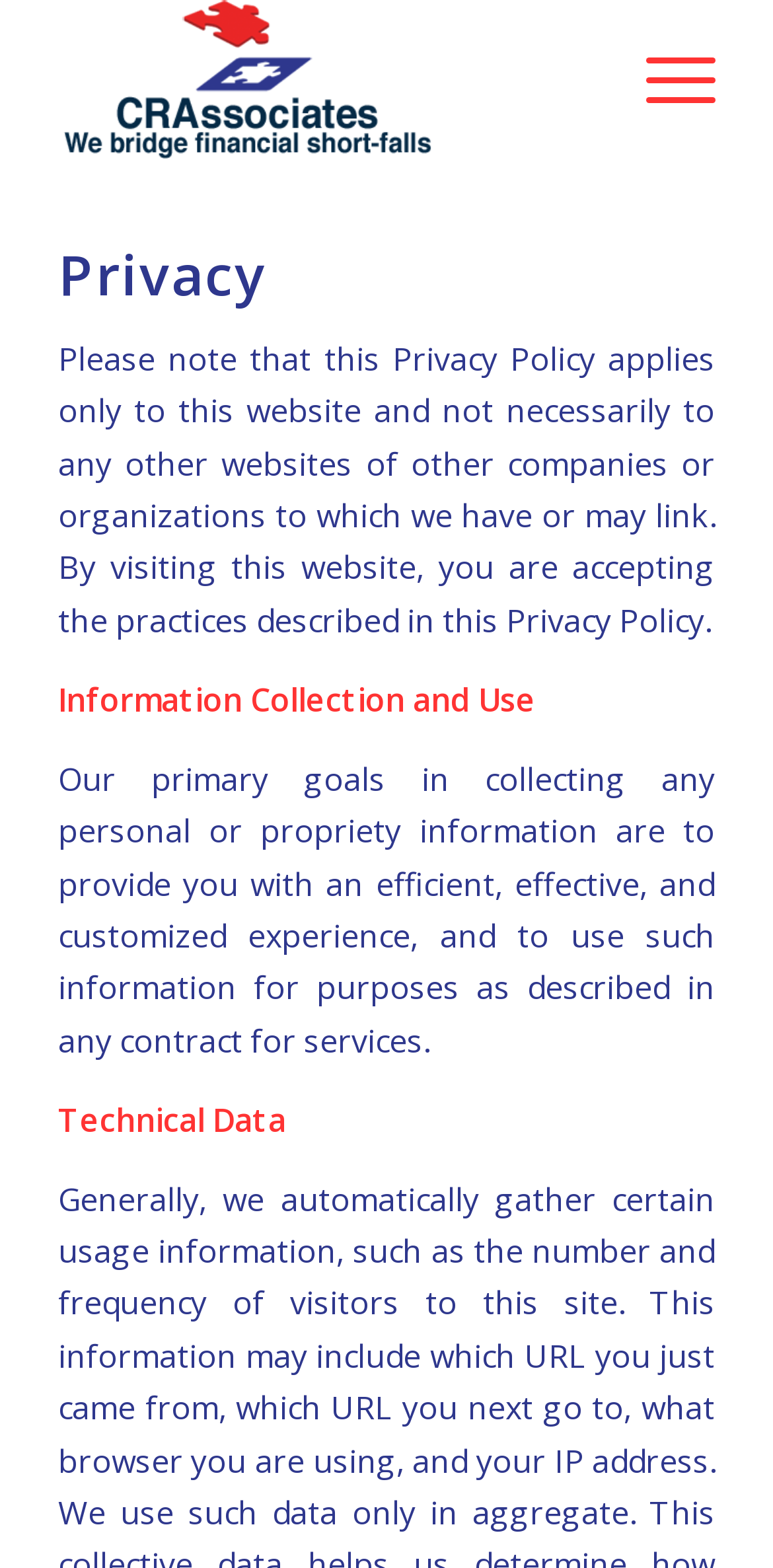What is the purpose of collecting personal information?
Answer the question with a single word or phrase by looking at the picture.

To provide customized experience